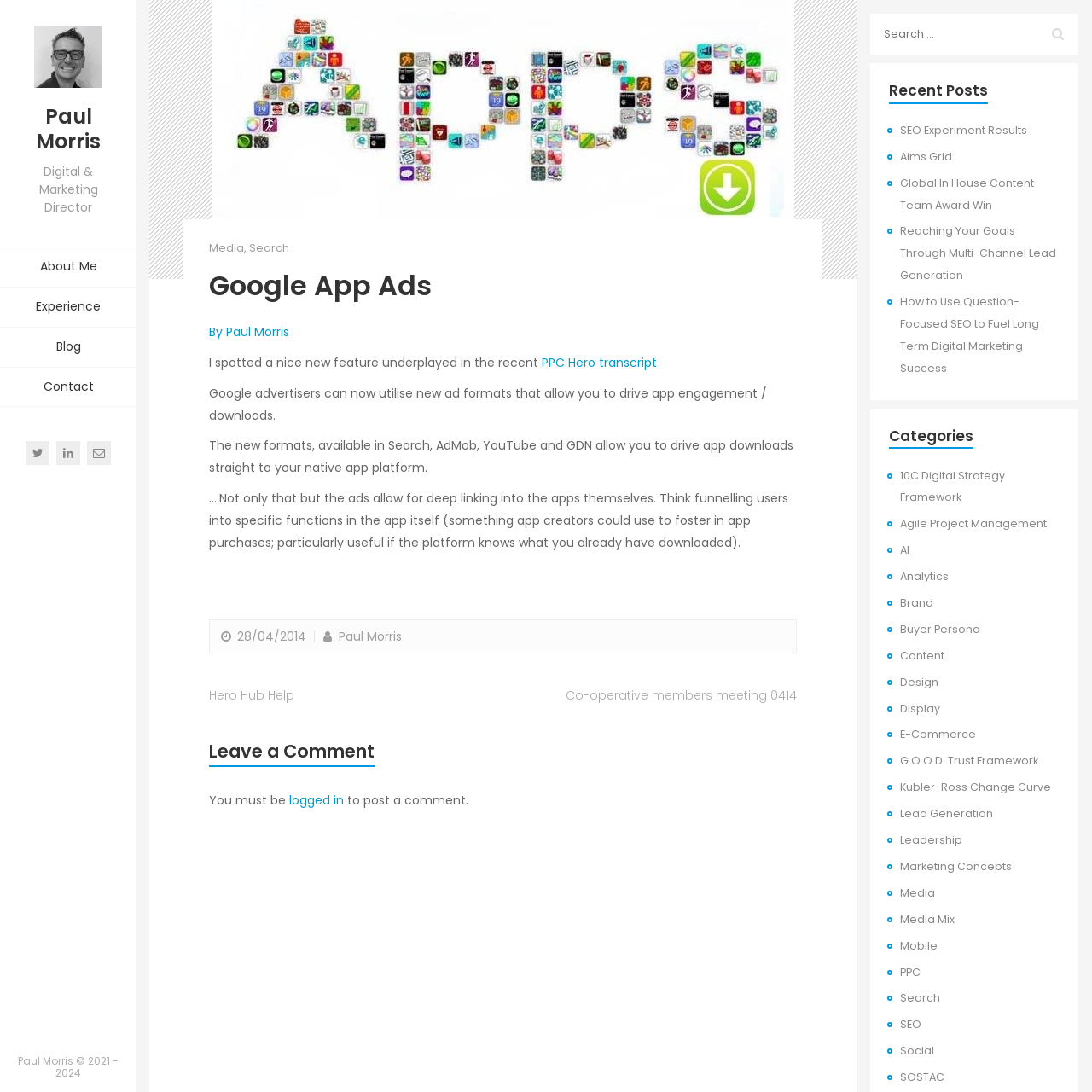Determine the bounding box coordinates of the clickable area required to perform the following instruction: "Leave a comment". The coordinates should be represented as four float numbers between 0 and 1: [left, top, right, bottom].

[0.191, 0.676, 0.343, 0.705]